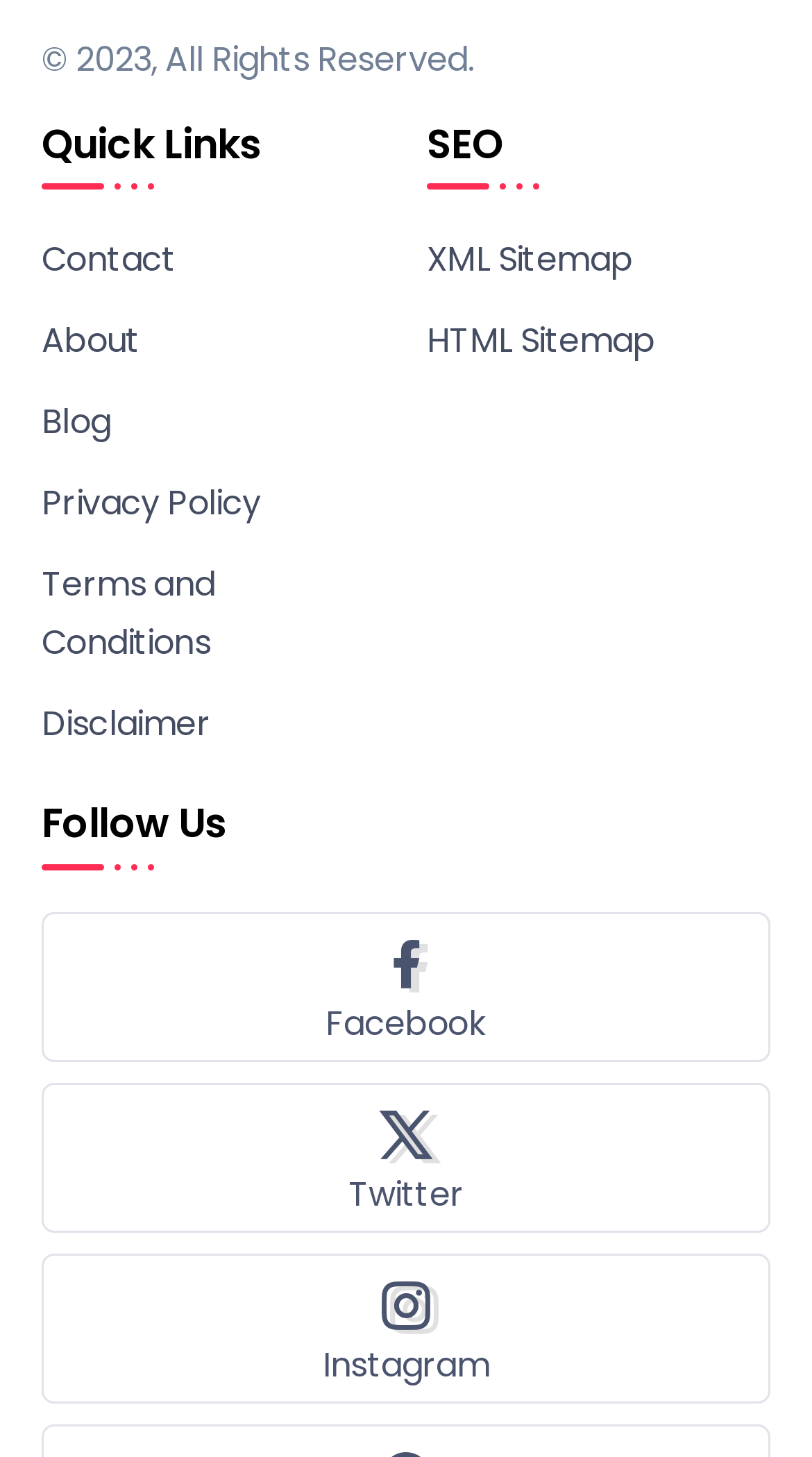What is the second quick link?
Using the image as a reference, give a one-word or short phrase answer.

About